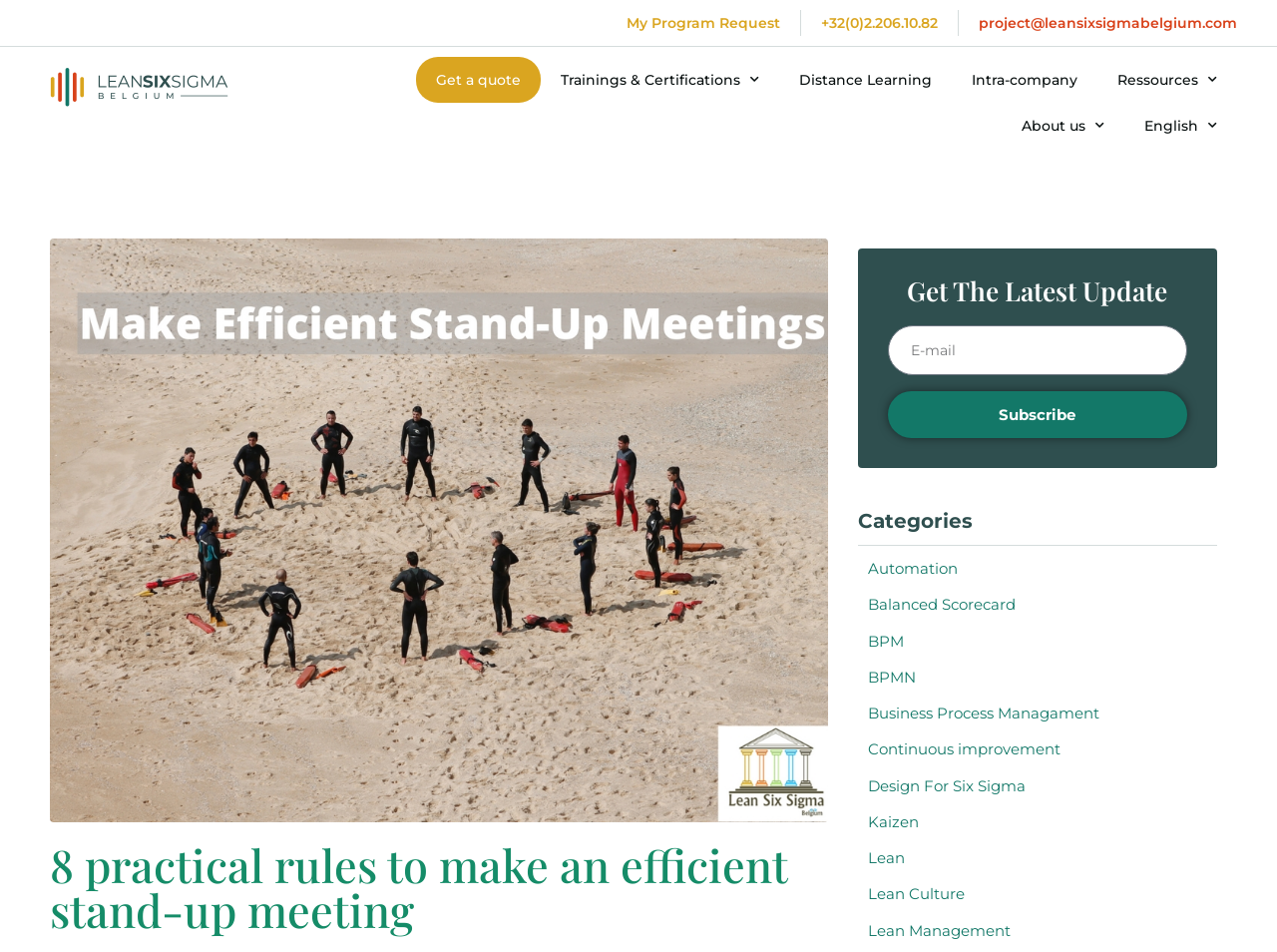Determine the bounding box of the UI component based on this description: "BPMN". The bounding box coordinates should be four float values between 0 and 1, i.e., [left, top, right, bottom].

[0.68, 0.701, 0.717, 0.721]